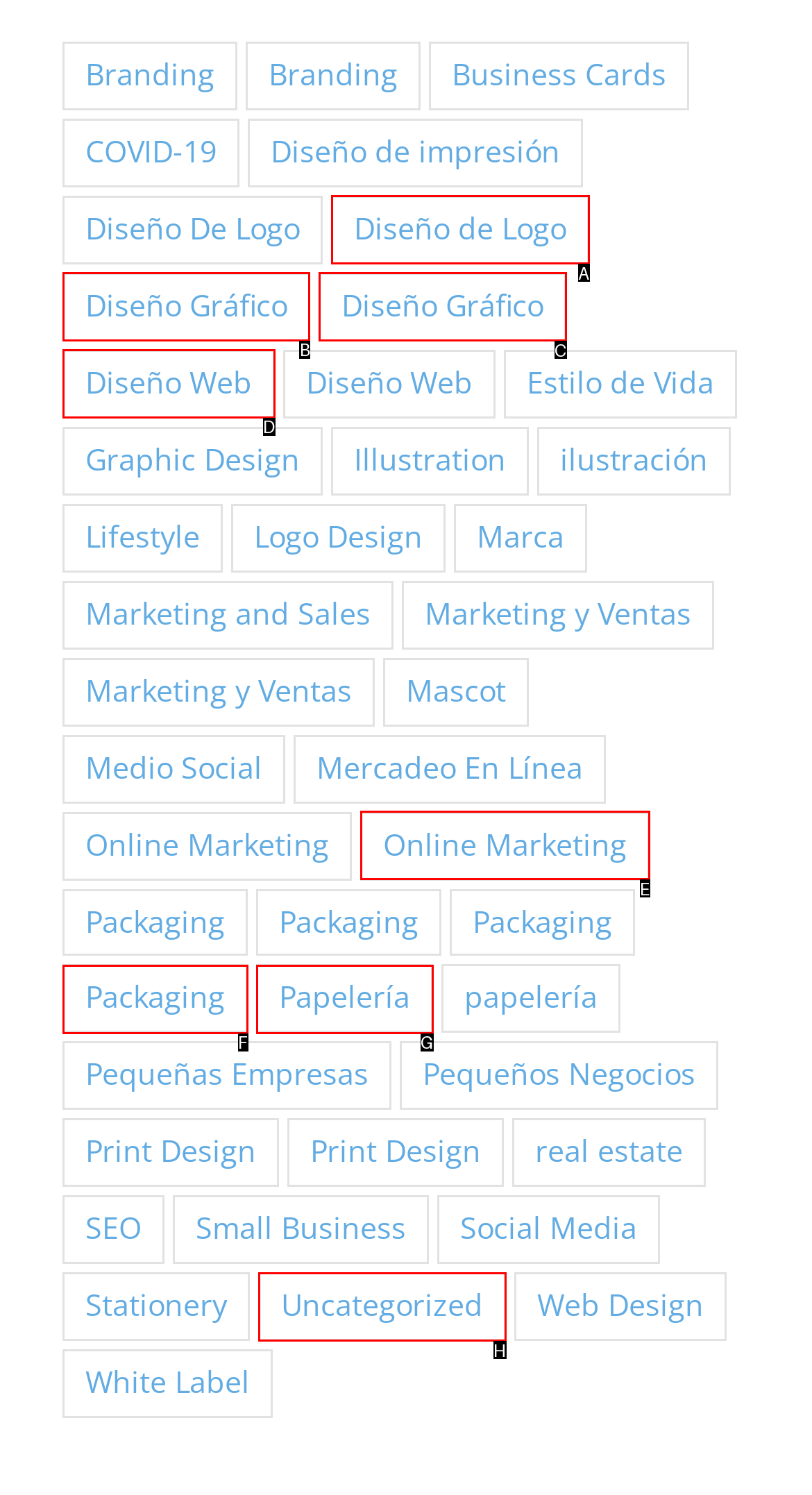What is the letter of the UI element you should click to View Graphic Design templates? Provide the letter directly.

B